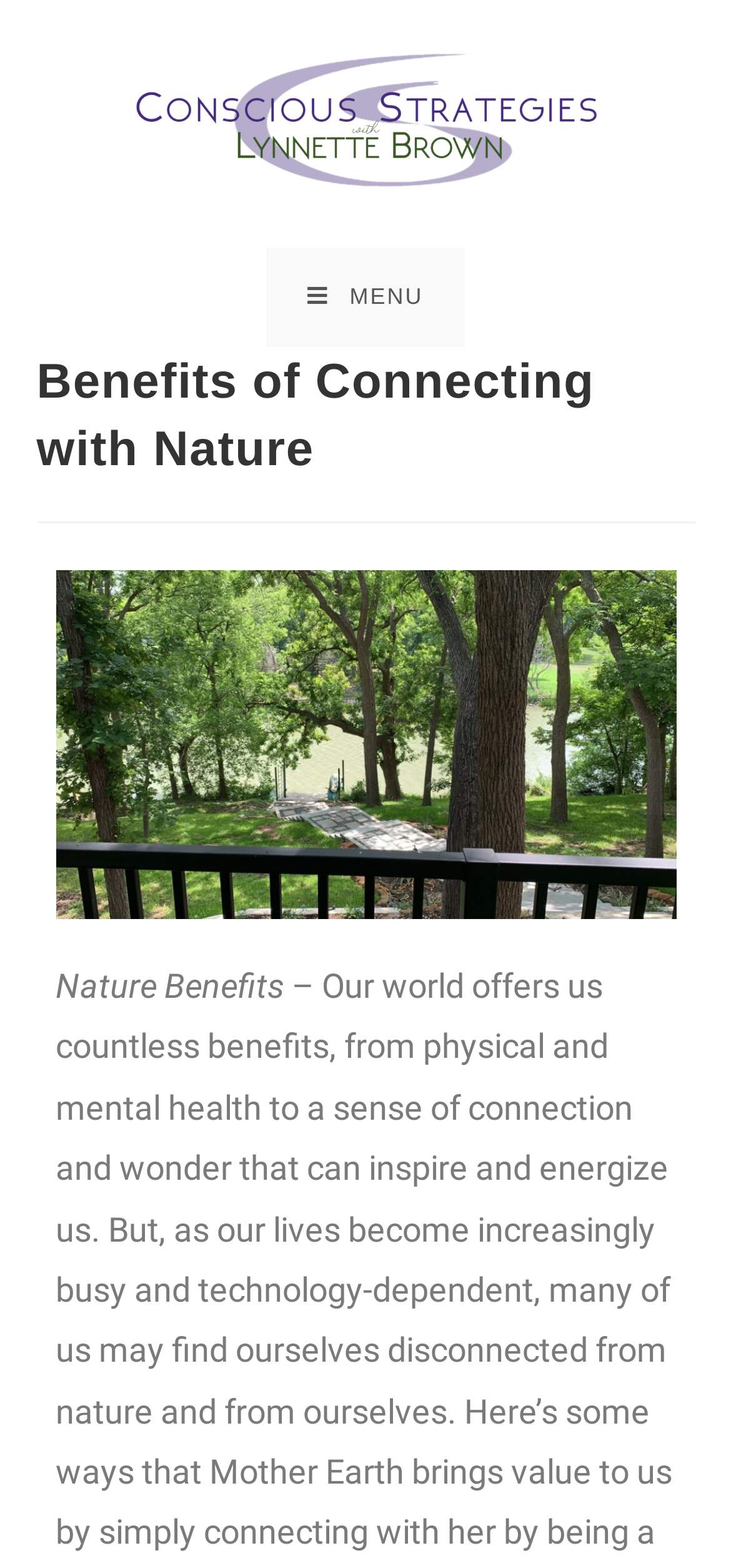How many links are on the page?
Based on the image, respond with a single word or phrase.

3